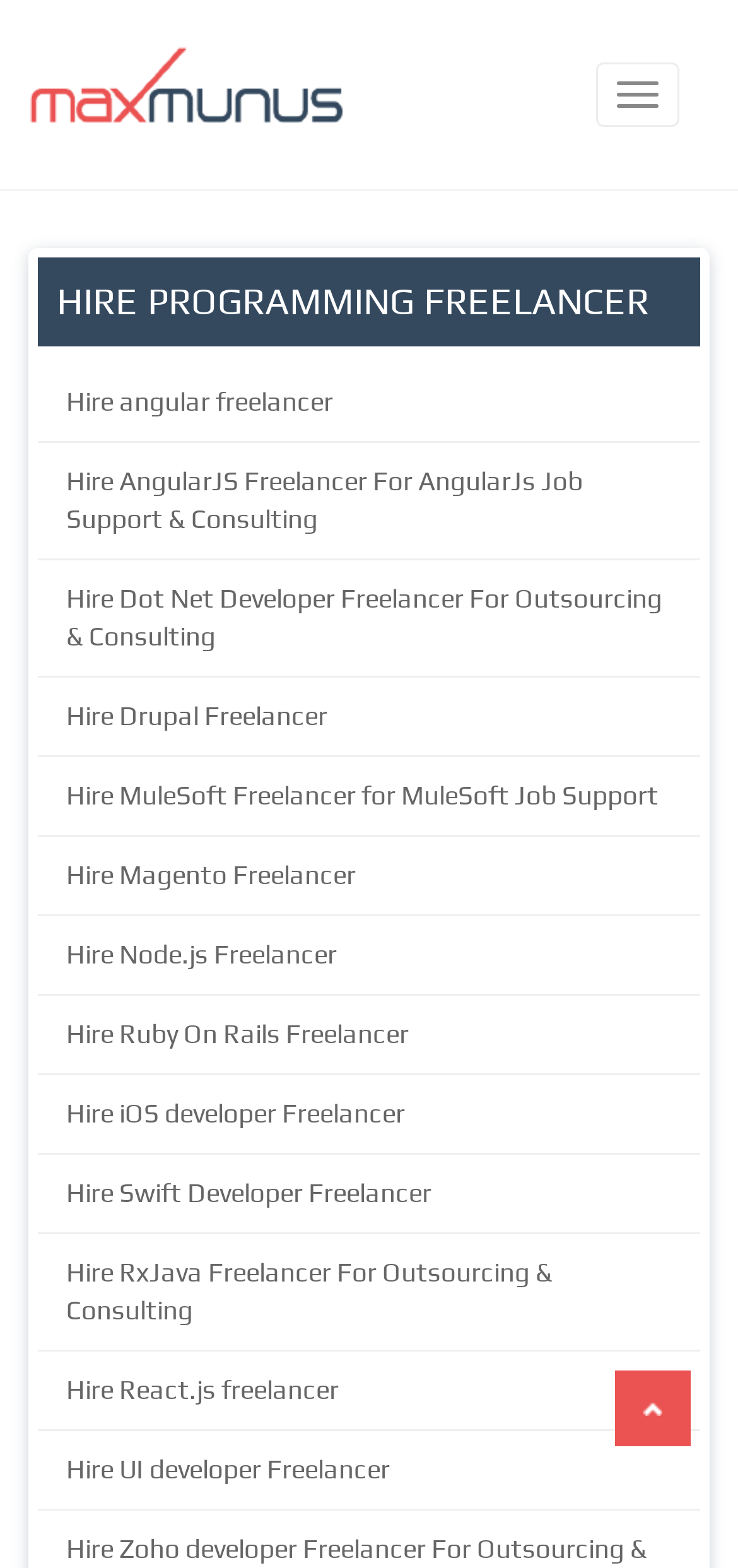Please locate the bounding box coordinates for the element that should be clicked to achieve the following instruction: "Hire an iOS developer freelancer". Ensure the coordinates are given as four float numbers between 0 and 1, i.e., [left, top, right, bottom].

[0.051, 0.687, 0.949, 0.736]